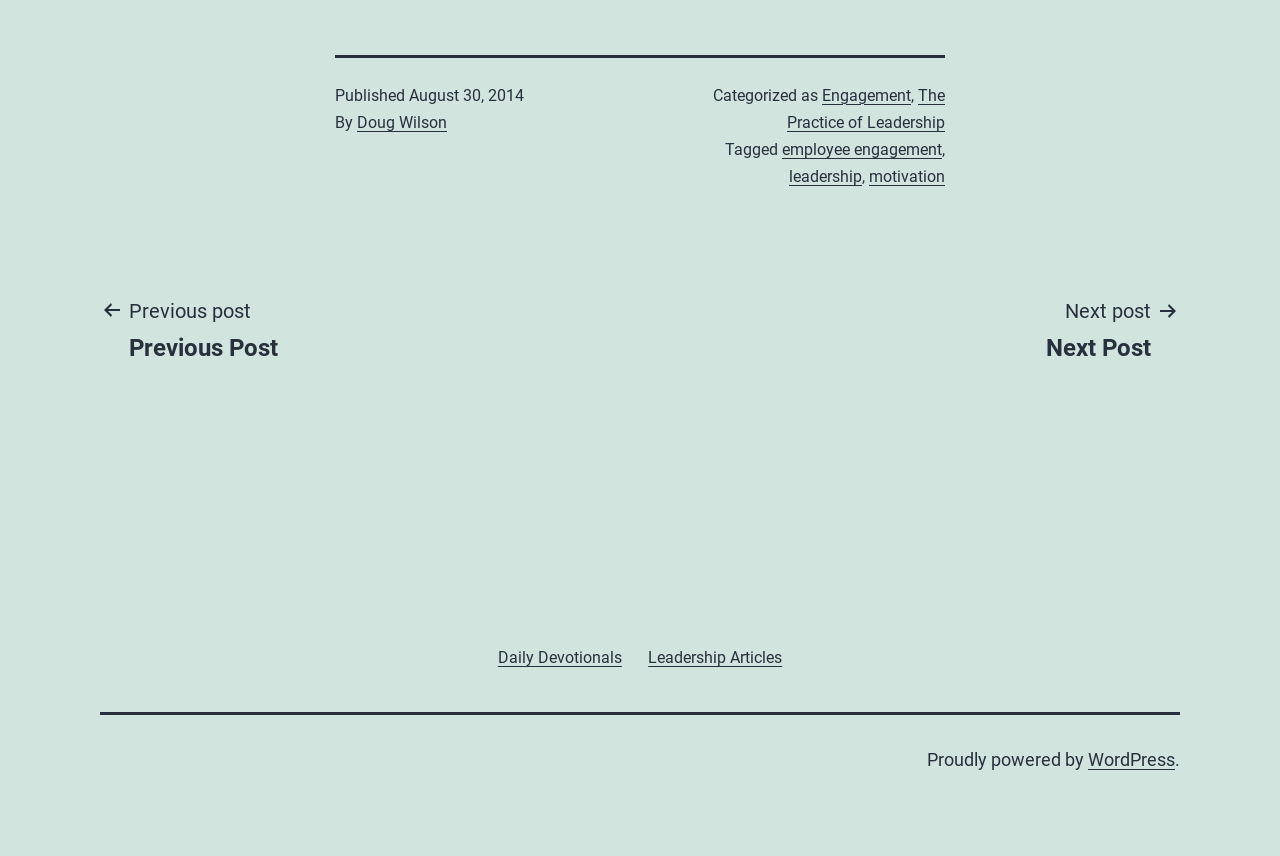Who is the author of this post?
Using the image as a reference, answer with just one word or a short phrase.

Doug Wilson